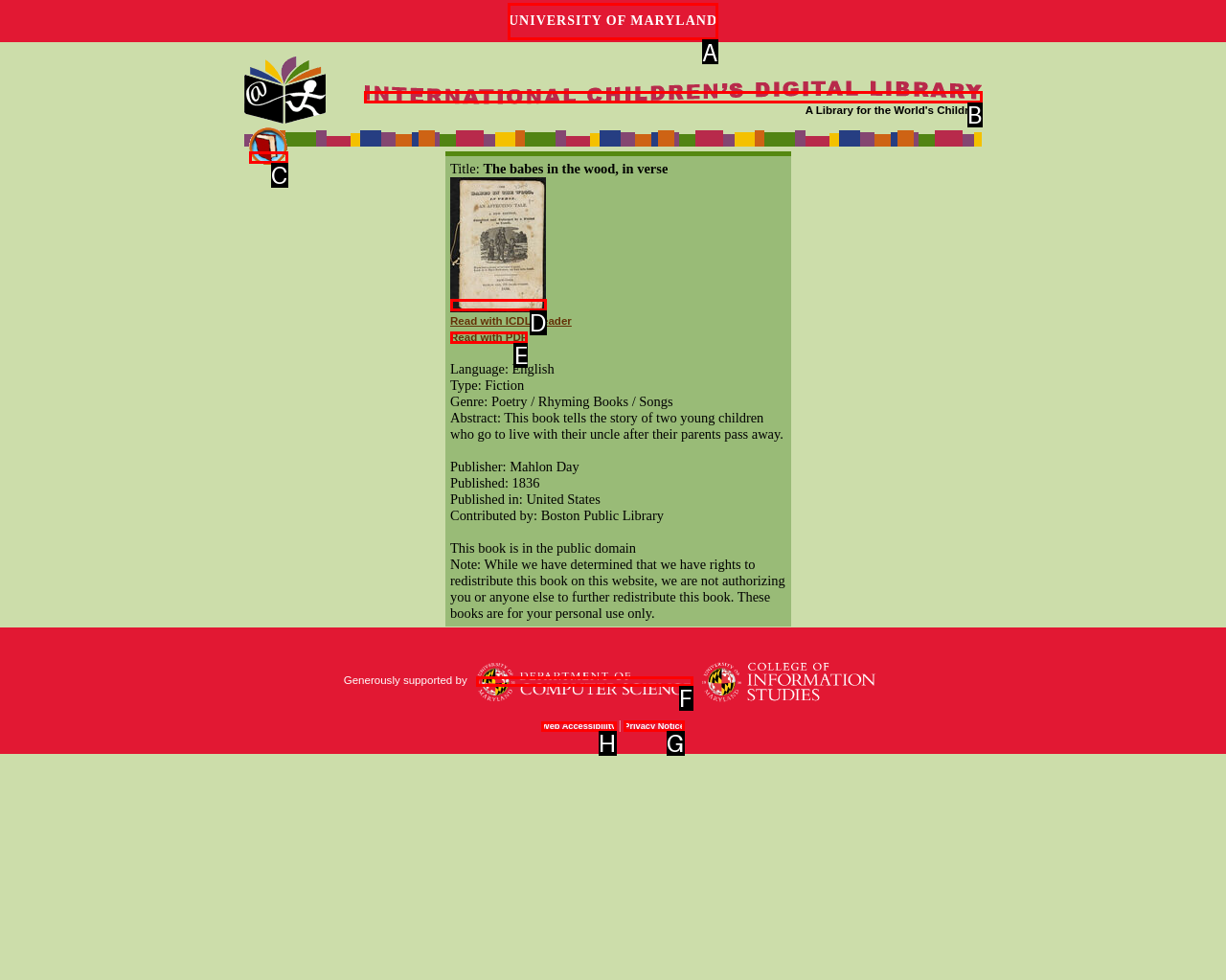Specify which UI element should be clicked to accomplish the task: Search for something. Answer with the letter of the correct choice.

None